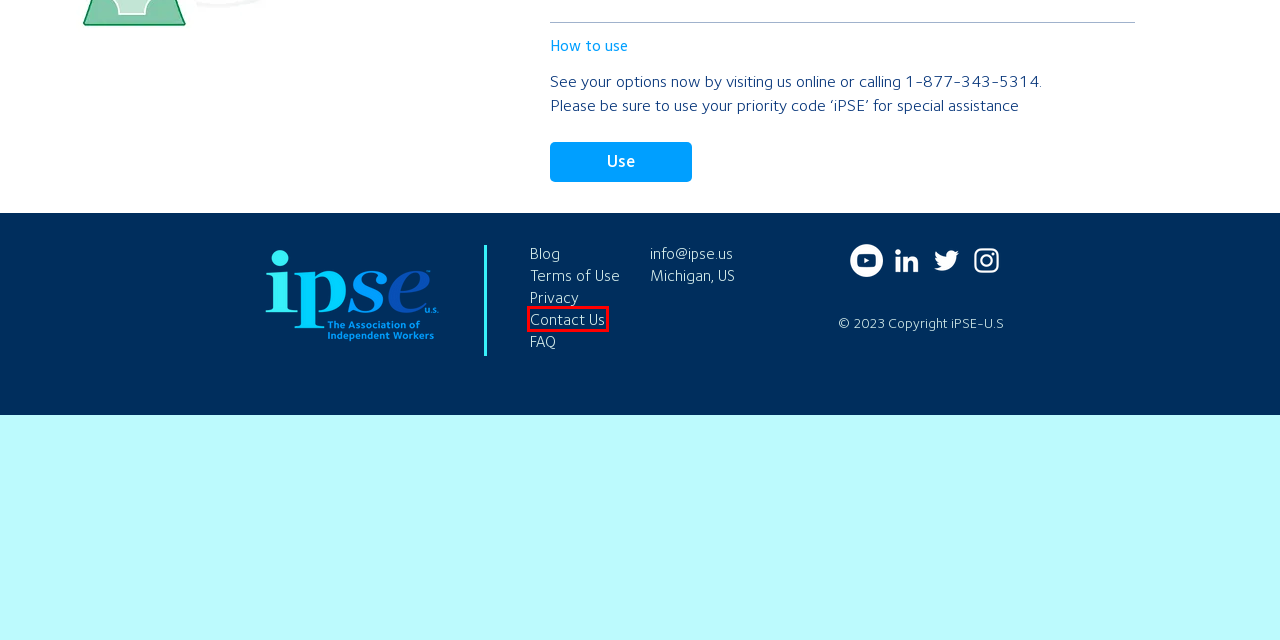You have a screenshot showing a webpage with a red bounding box highlighting an element. Choose the webpage description that best fits the new webpage after clicking the highlighted element. The descriptions are:
A. Terms of Use | iPSE-U.S.
B. {{signInCaption}}
C. Independent Worker Resources | IPSE-U.S.
D. Contact Us | US | iPSE-U.S.
E. Privacy Policy | iPSE-U.S.
F. Subscribe Now! | US | ipse.us
G. FAQ | iPSE-U.S.
H. iPSE Academy | US | iPSE-U.S.

D